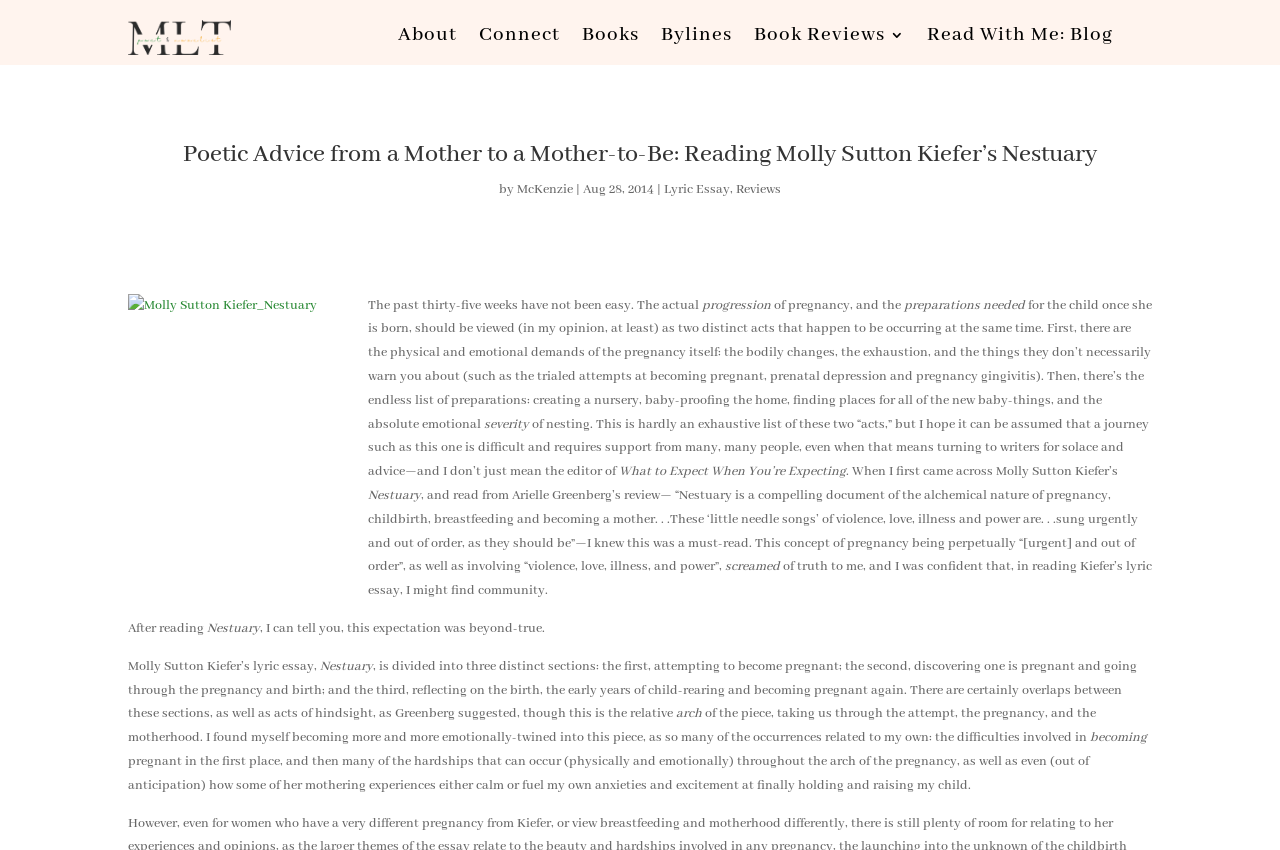Find the headline of the webpage and generate its text content.

Poetic Advice from a Mother to a Mother-to-Be: Reading Molly Sutton Kiefer’s Nestuary